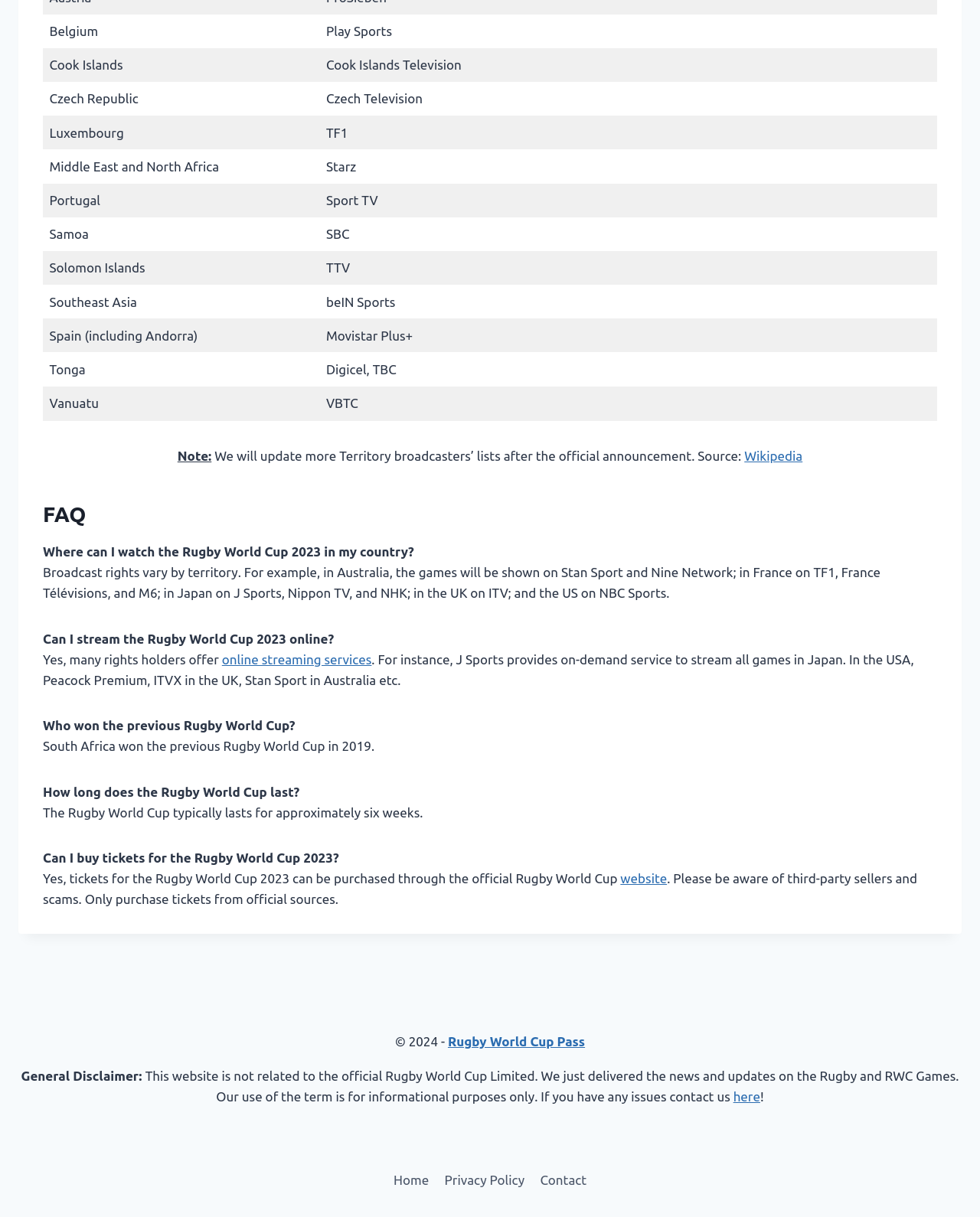Based on the image, provide a detailed response to the question:
Who won the previous Rugby World Cup?

The webpage states that South Africa won the previous Rugby World Cup in 2019, providing information about the winner of the previous tournament.